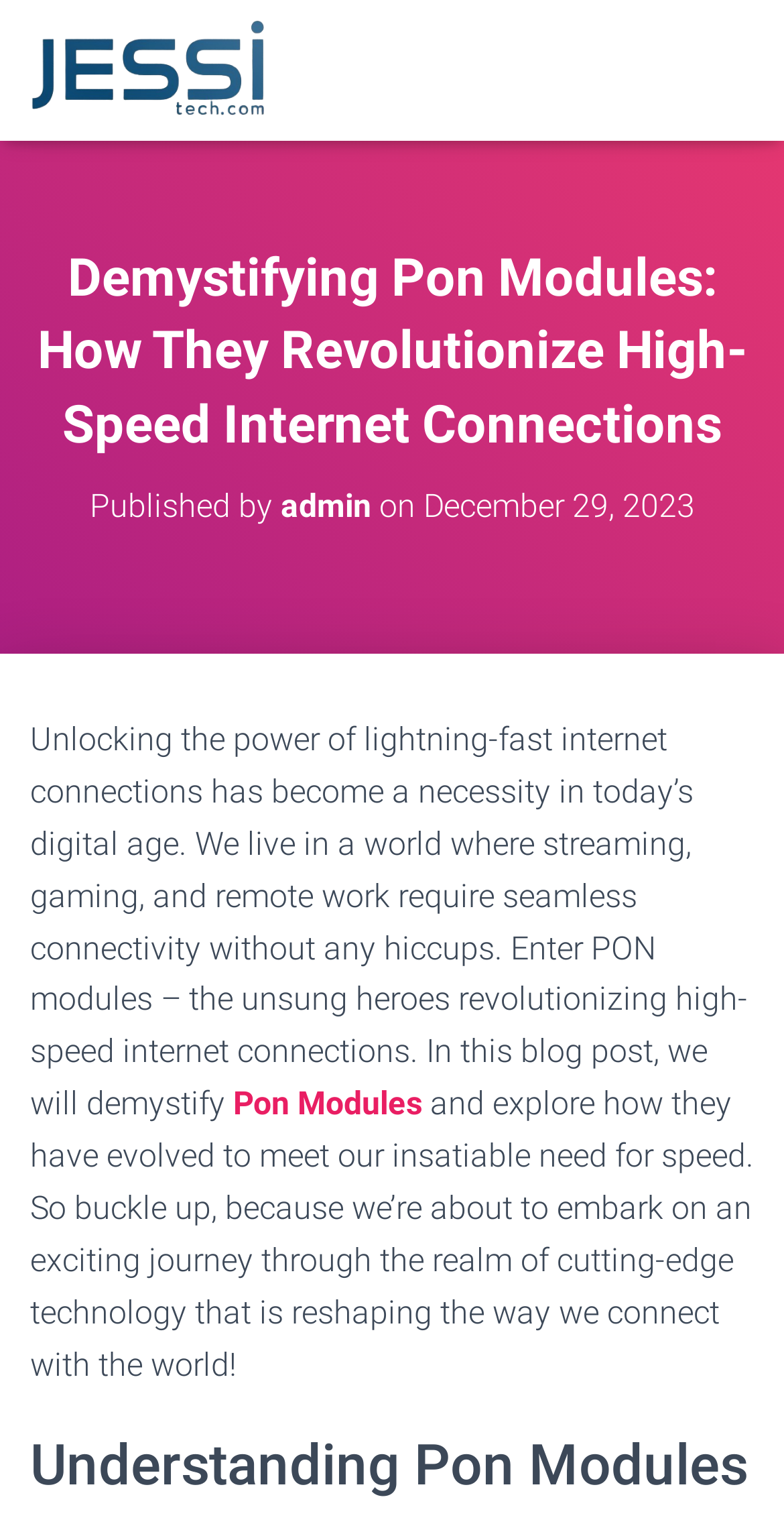From the webpage screenshot, predict the bounding box coordinates (top-left x, top-left y, bottom-right x, bottom-right y) for the UI element described here: admin

[0.358, 0.318, 0.473, 0.343]